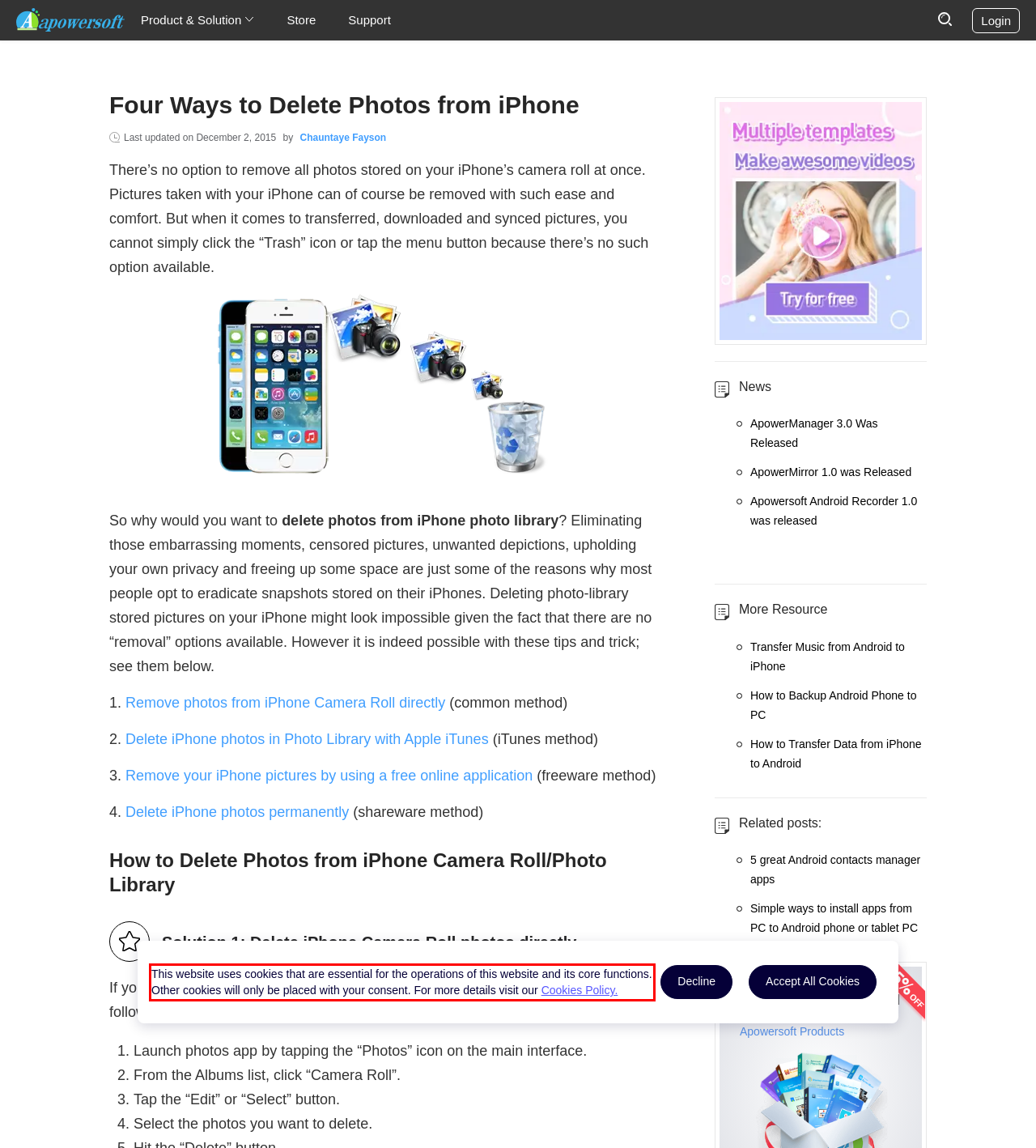With the provided screenshot of a webpage, locate the red bounding box and perform OCR to extract the text content inside it.

This website uses cookies that are essential for the operations of this website and its core functions. Other cookies will only be placed with your consent. For more details visit our Cookies Policy.